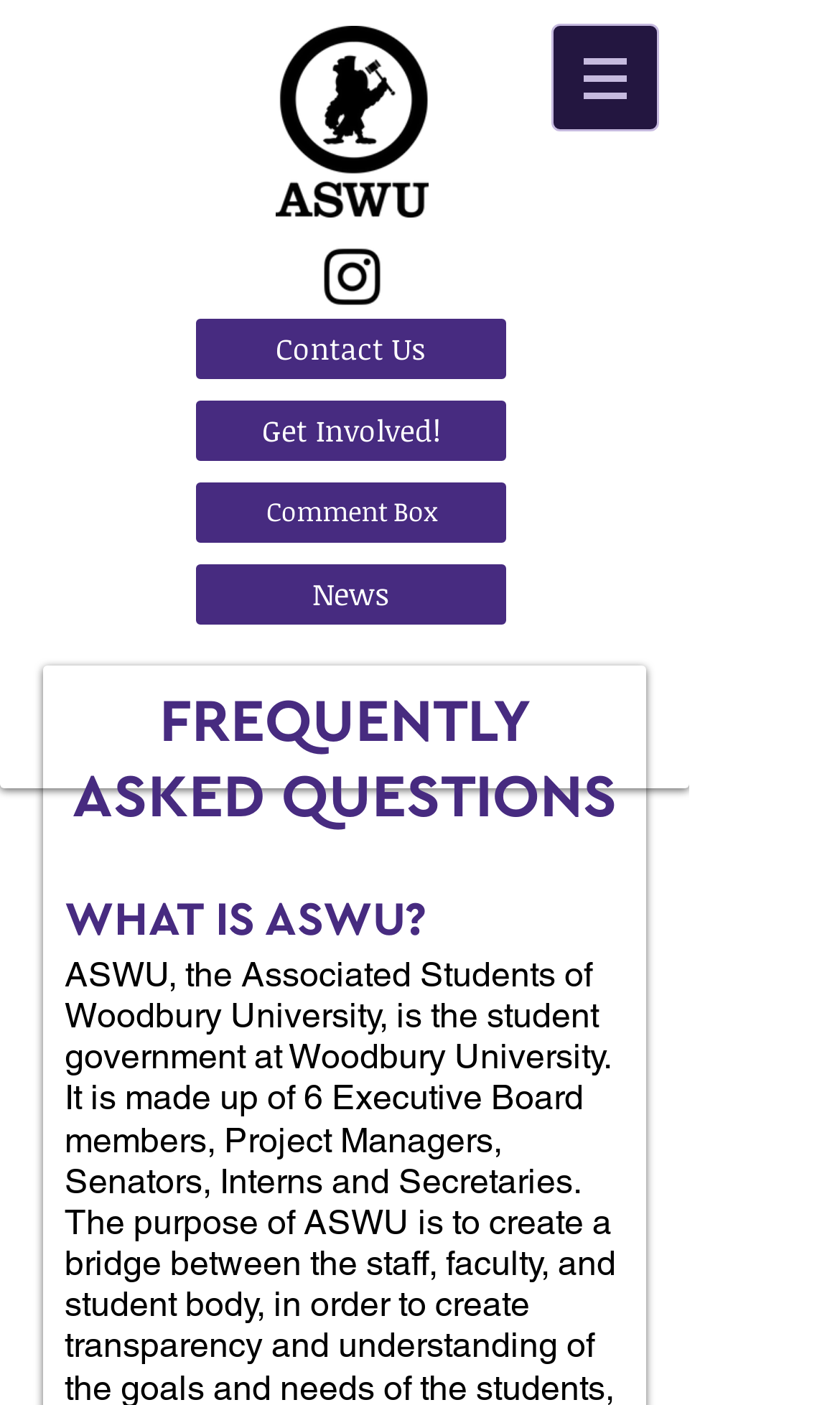How many social media links are there?
Answer the question with a thorough and detailed explanation.

There is only one social media link, which is the 'Black Instagram Icon' link, located in the social bar section at the top of the webpage.